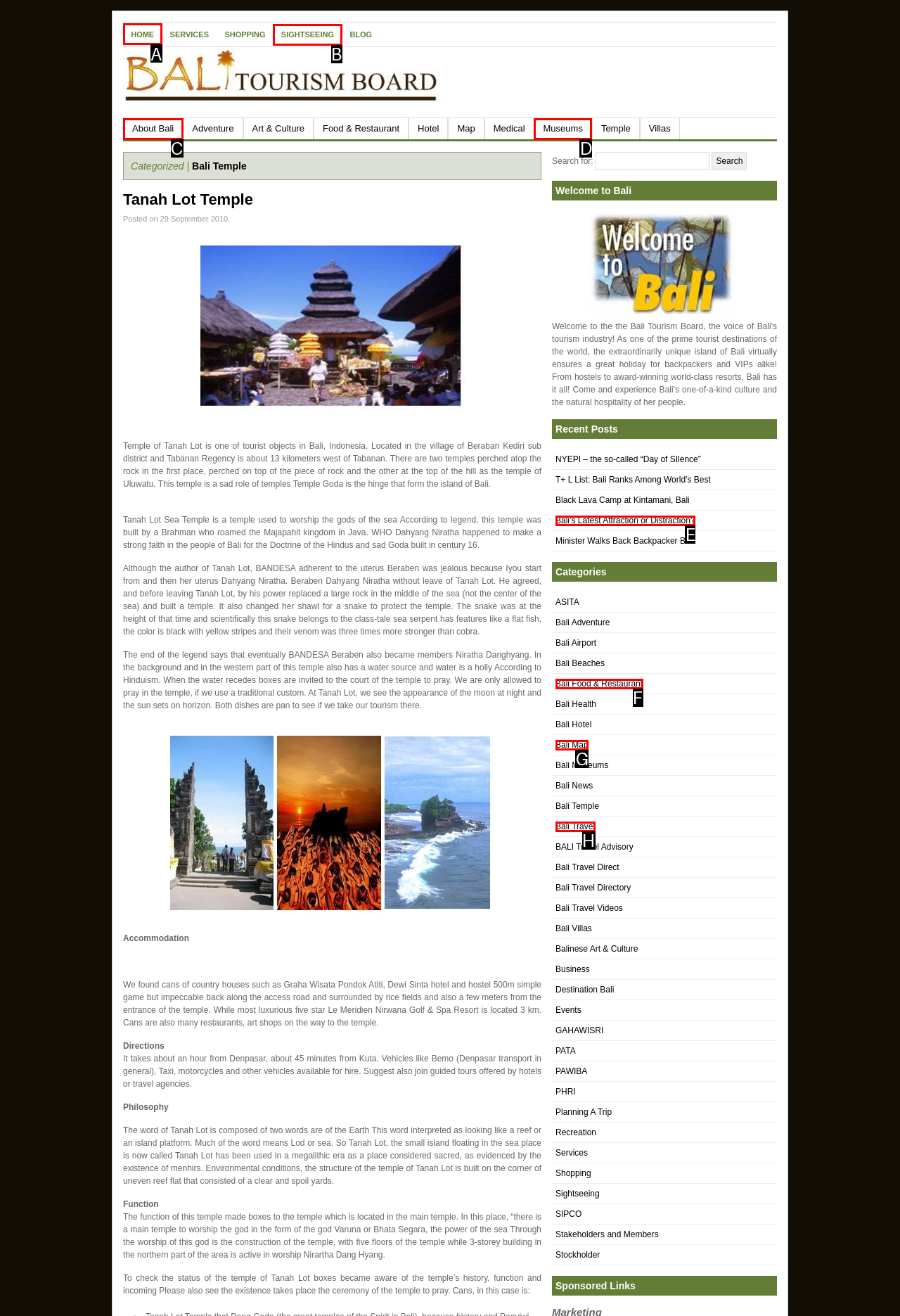Select the appropriate HTML element to click on to finish the task: Click on HOME.
Answer with the letter corresponding to the selected option.

A